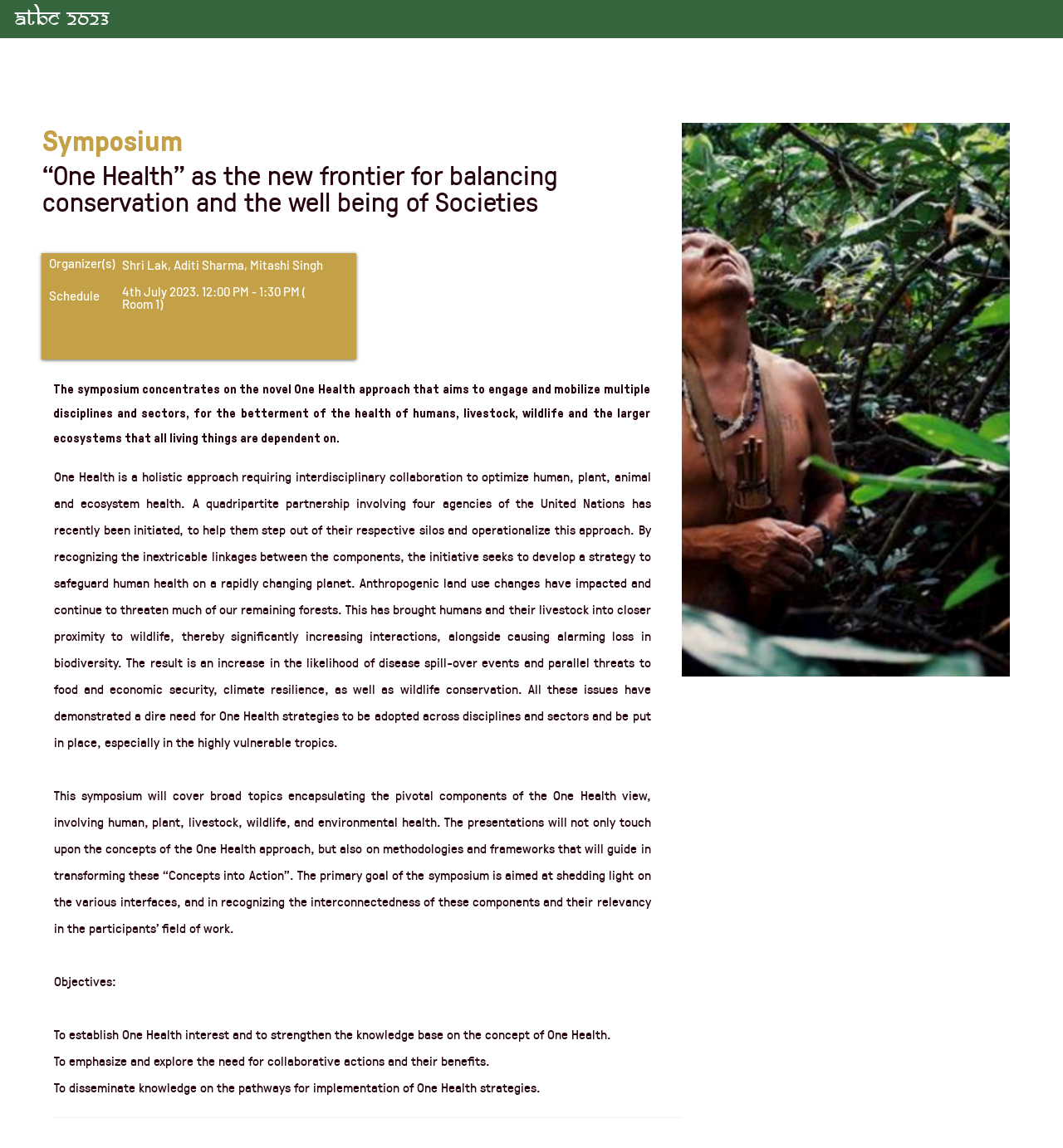Determine the bounding box coordinates for the area you should click to complete the following instruction: "Click on Registration".

[0.658, 0.001, 0.745, 0.03]